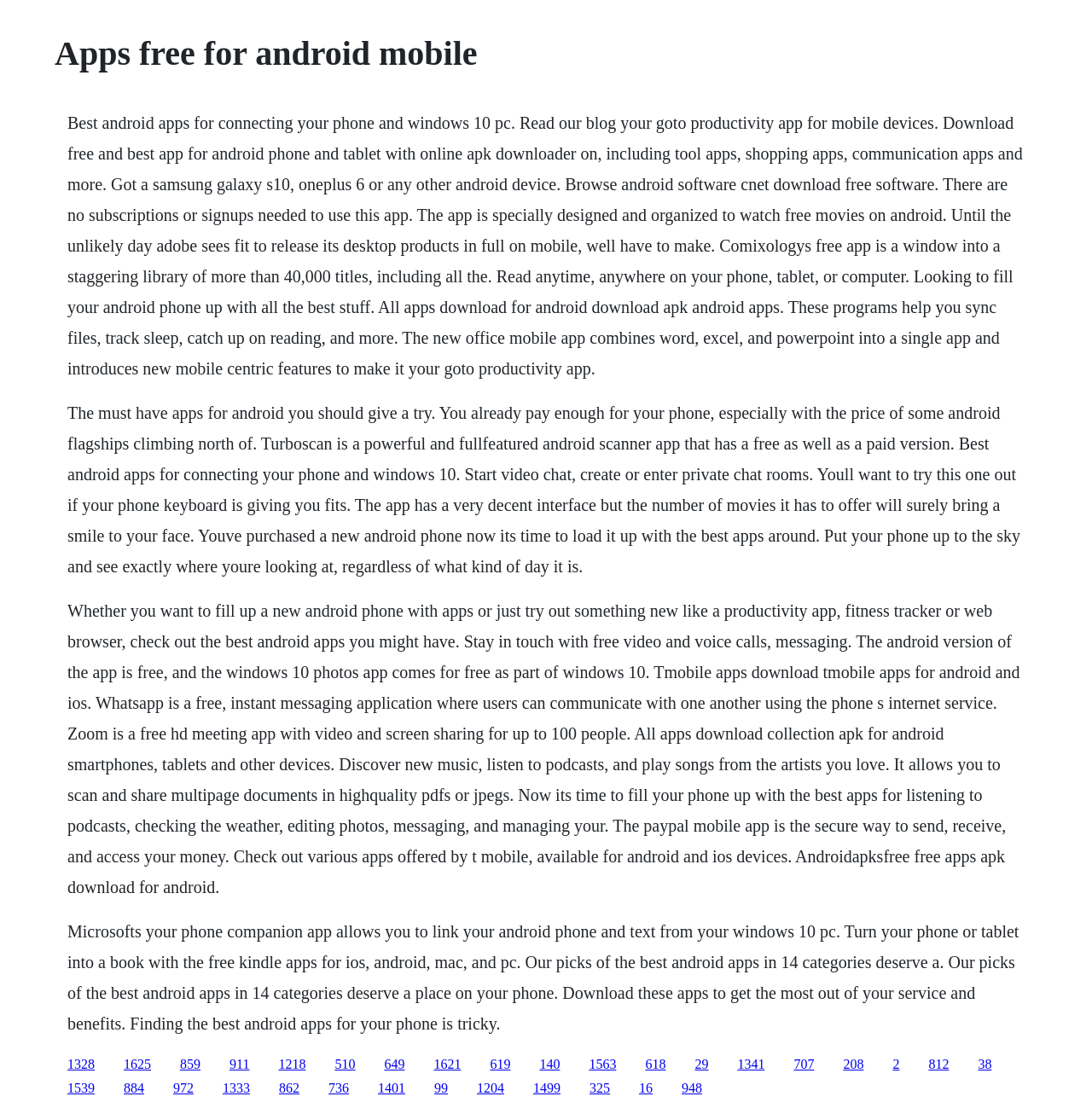Give a concise answer using only one word or phrase for this question:
What is the purpose of the Turboscan app?

Scan and share documents